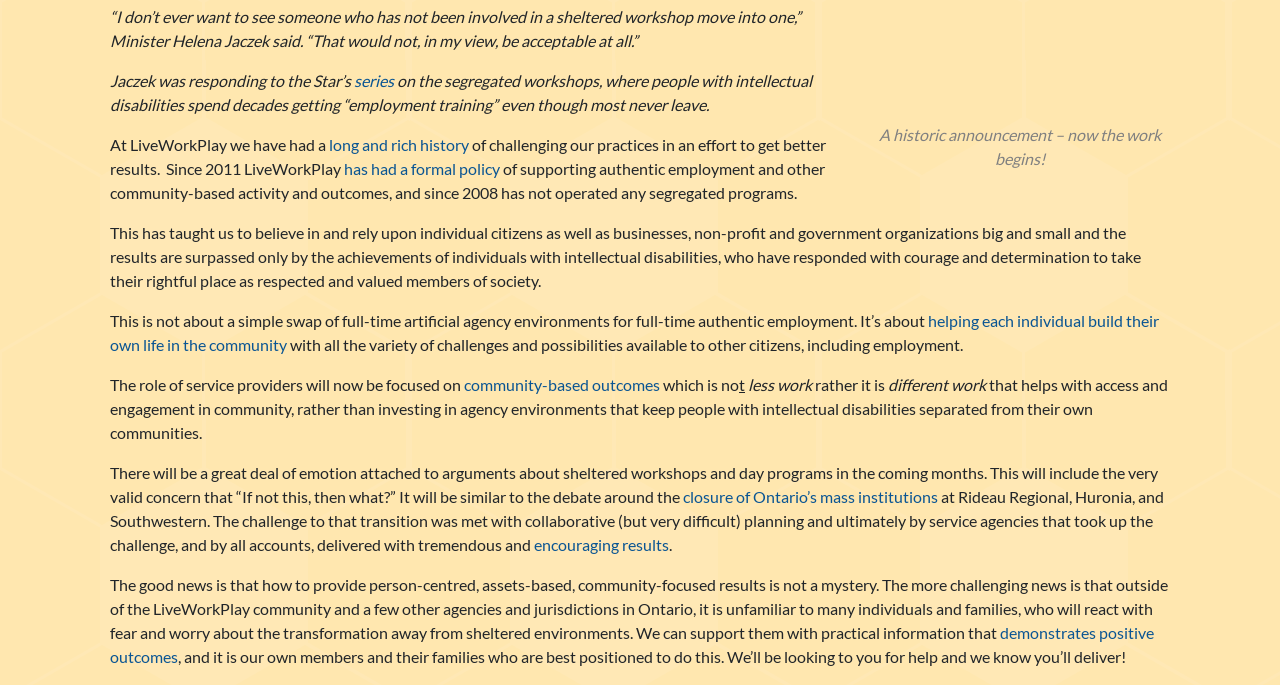Extract the bounding box of the UI element described as: "community-based outcomes".

[0.362, 0.547, 0.516, 0.575]